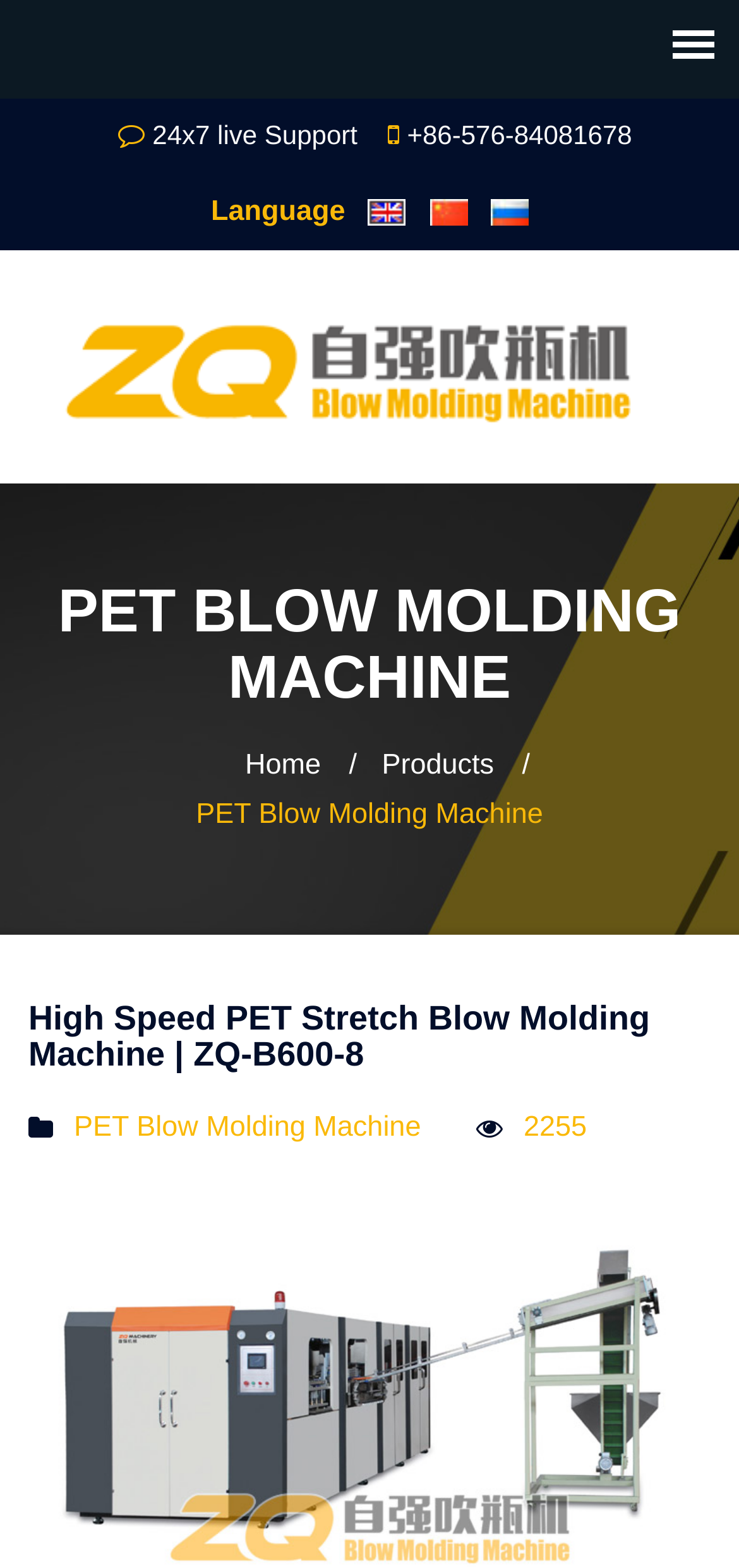Determine the bounding box coordinates for the element that should be clicked to follow this instruction: "Change language to English". The coordinates should be given as four float numbers between 0 and 1, in the format [left, top, right, bottom].

[0.478, 0.119, 0.55, 0.15]